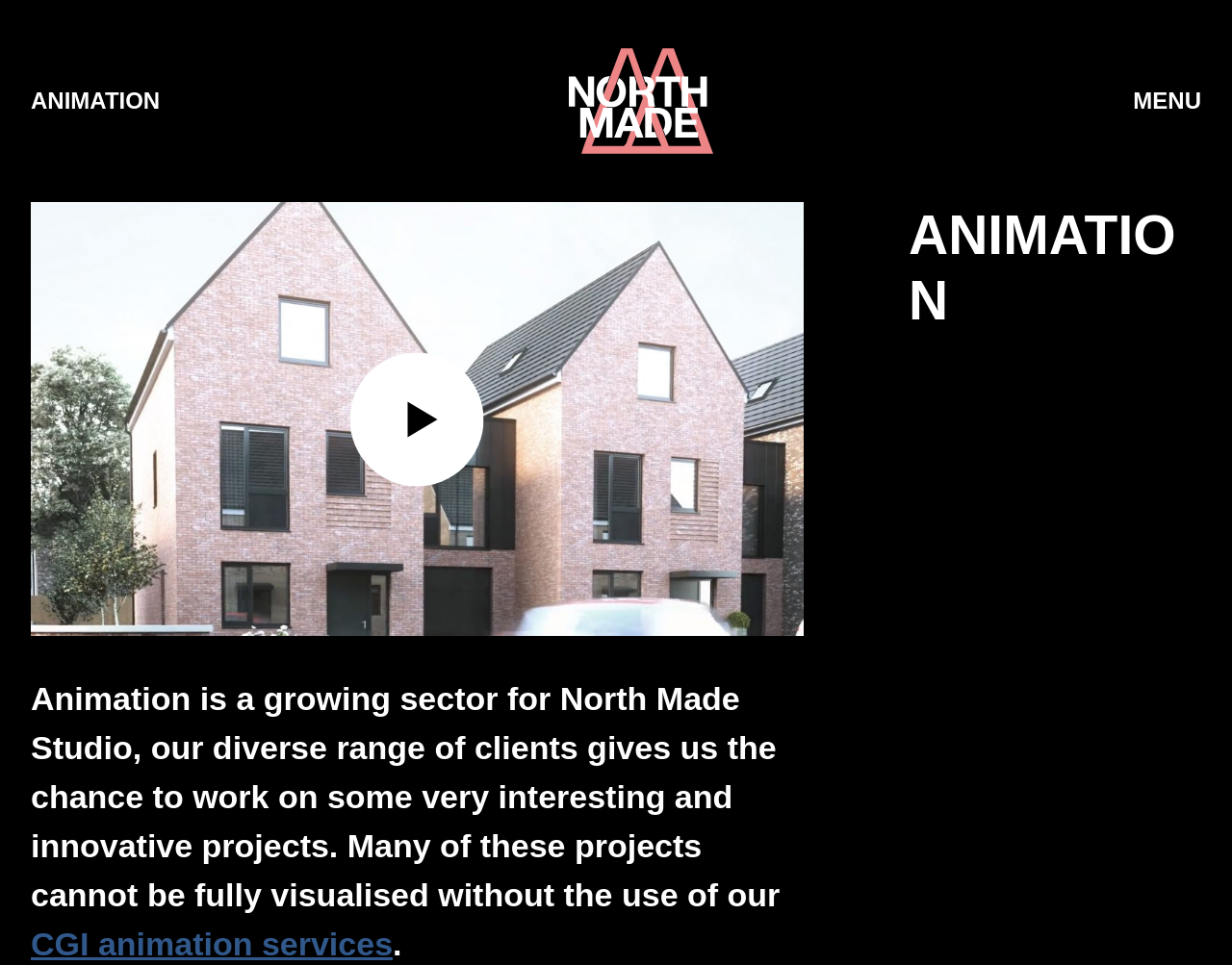Provide a thorough and detailed response to the question by examining the image: 
What is the main topic of the page?

The main topic of the page can be inferred from the multiple occurrences of the word 'animation' on the page, including the heading 'ANIMATION' and the text 'Animation is a growing sector...'.